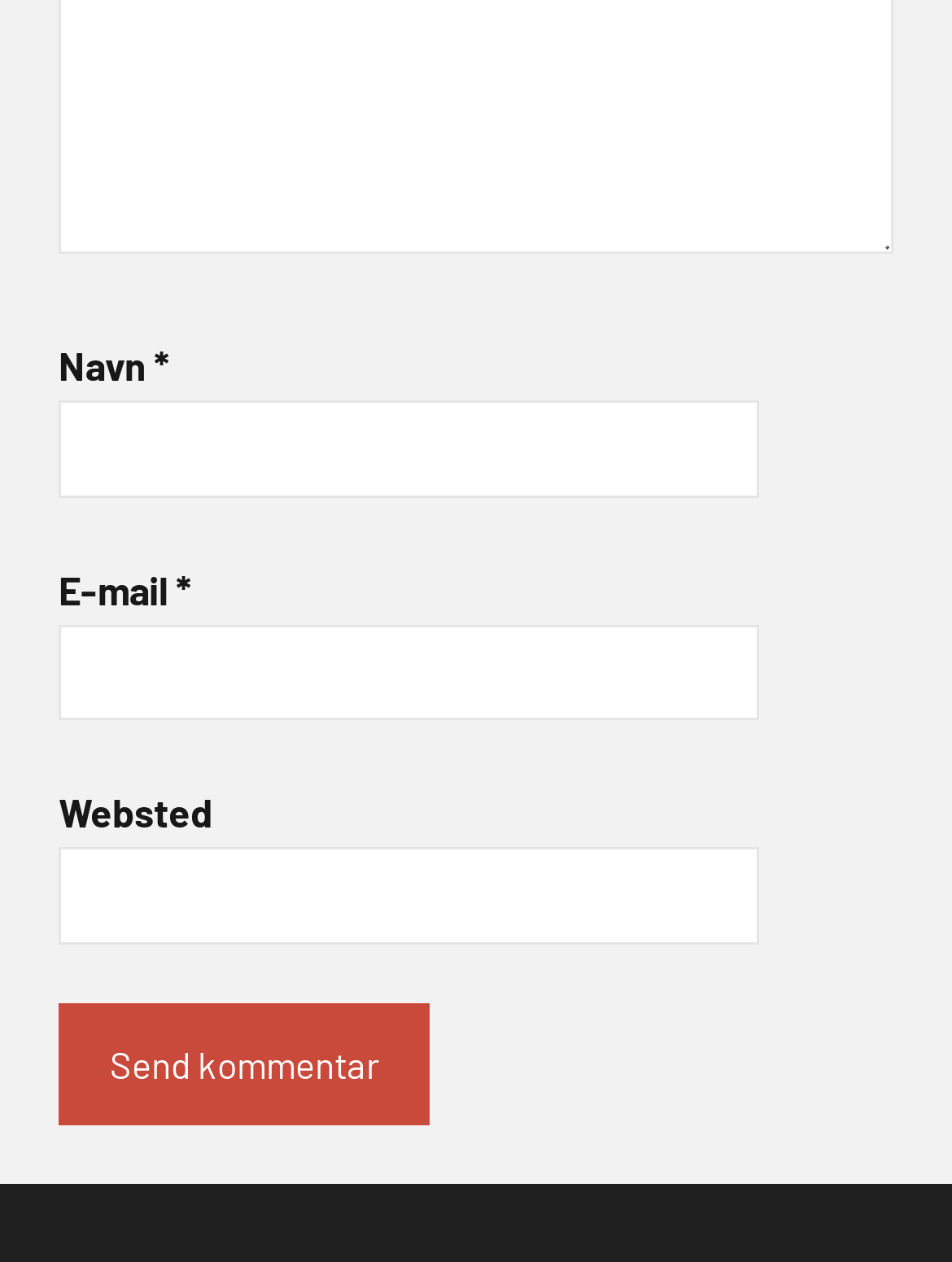Answer the following query with a single word or phrase:
How many text boxes are there on the webpage?

3